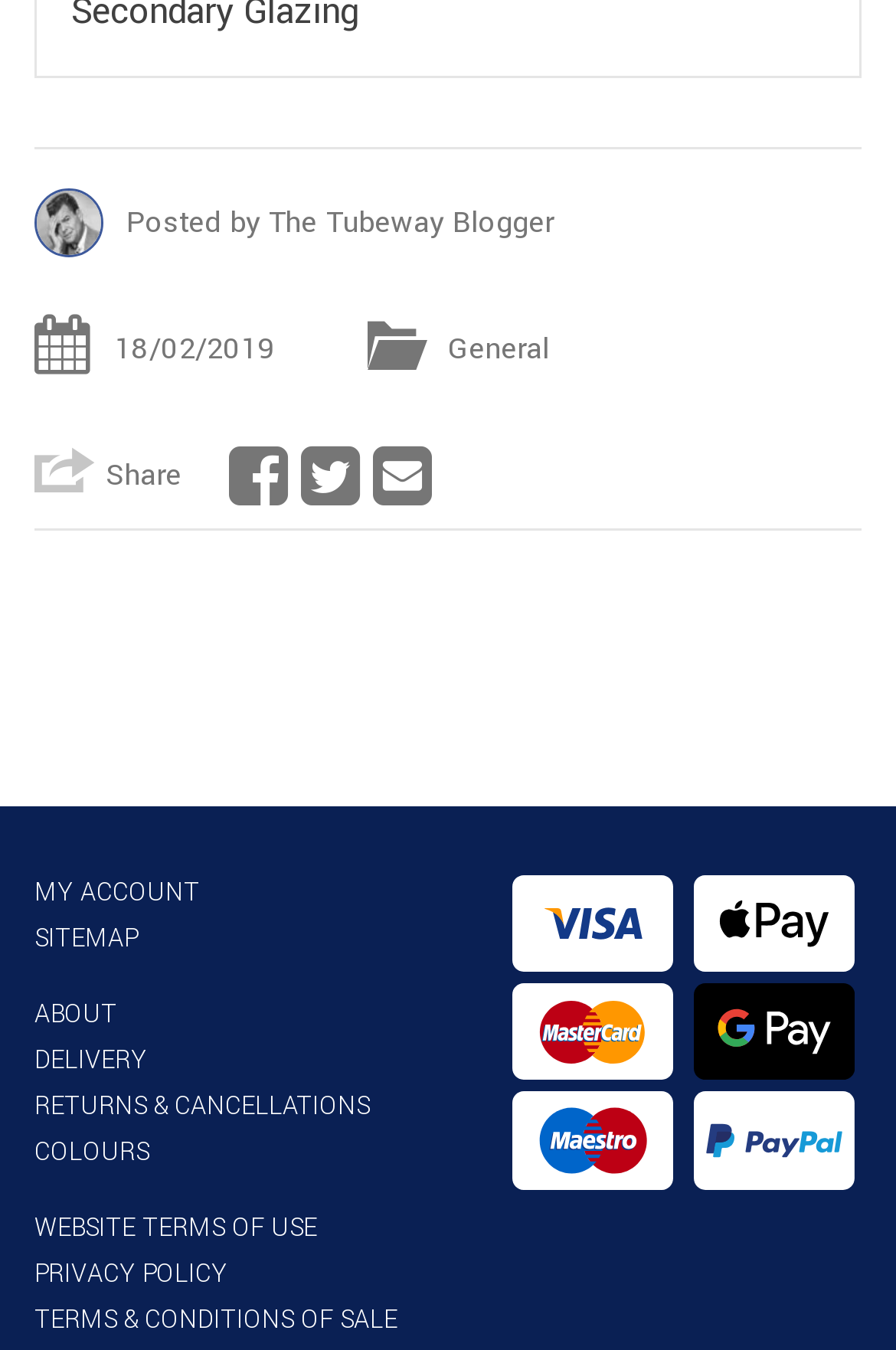What payment methods are accepted?
Using the visual information from the image, give a one-word or short-phrase answer.

Apple Pay, Google Pay, Paypal